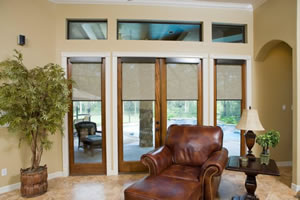Please give a one-word or short phrase response to the following question: 
What is the purpose of the roller shades?

Light control